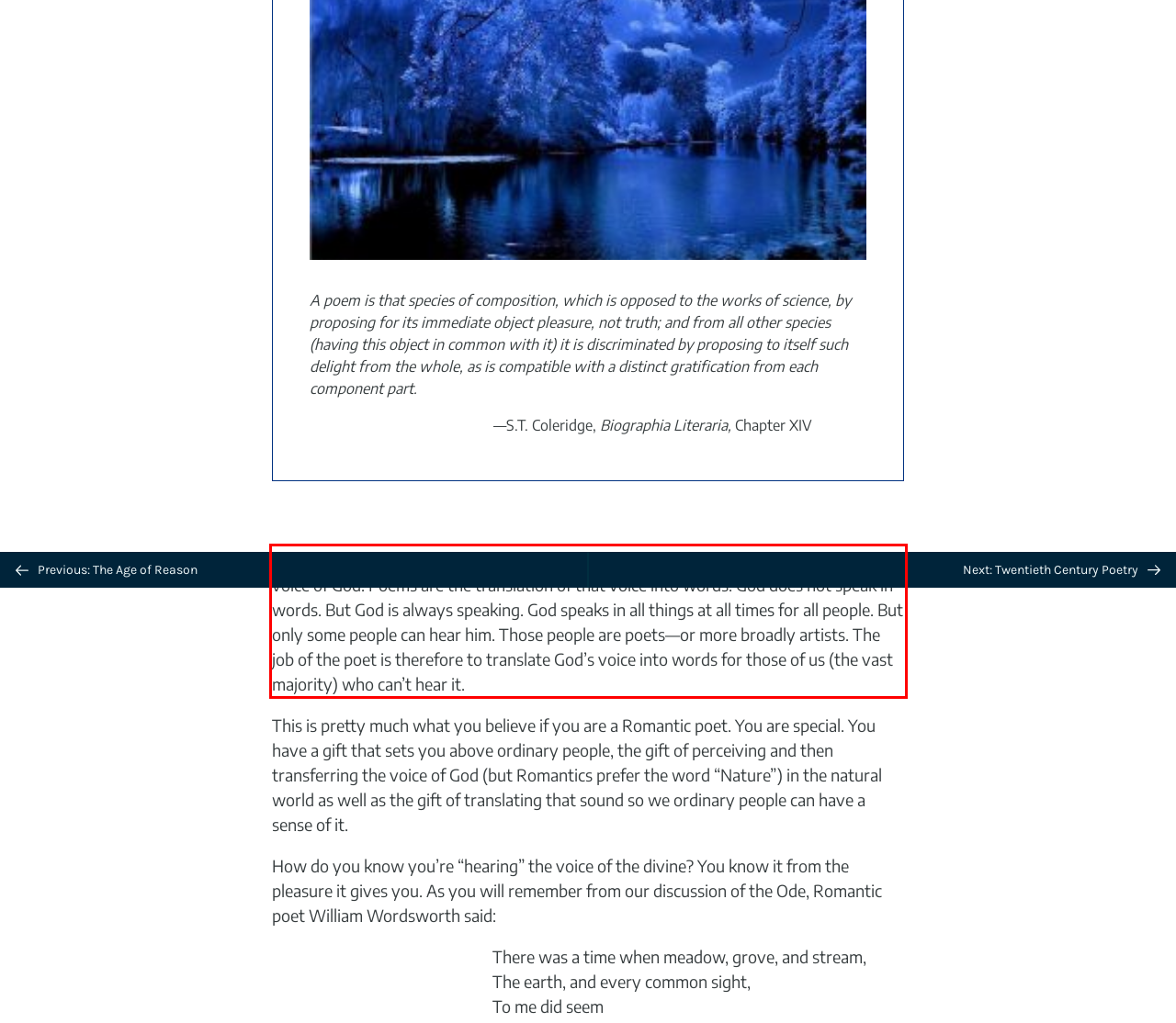Given the screenshot of a webpage, identify the red rectangle bounding box and recognize the text content inside it, generating the extracted text.

Poetry is the most important thing in the universe. It is the voice of the universe—the voice of God. Poems are the translation of that voice into words. God does not speak in words. But God is always speaking. God speaks in all things at all times for all people. But only some people can hear him. Those people are poets—or more broadly artists. The job of the poet is therefore to translate God’s voice into words for those of us (the vast majority) who can’t hear it.